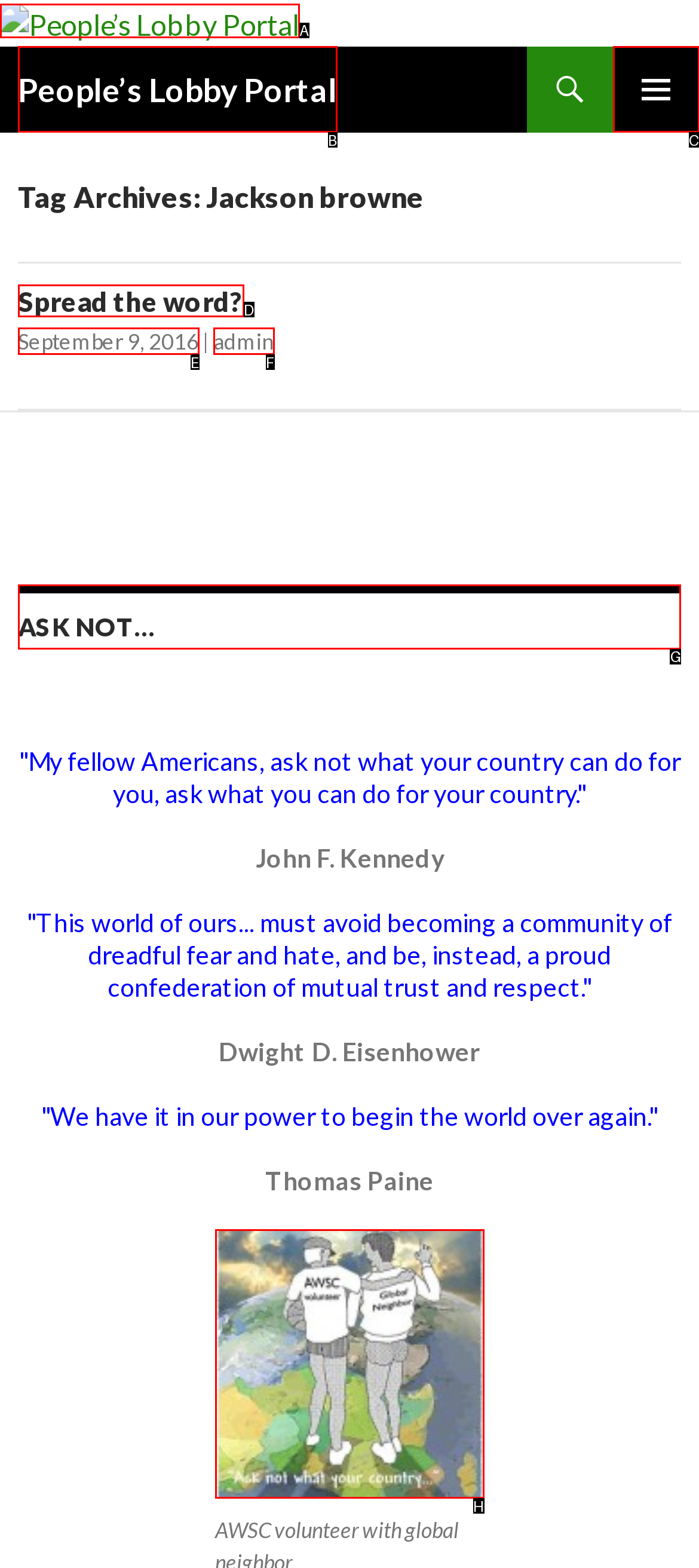To complete the task: Read the 'ASK NOT…' heading, select the appropriate UI element to click. Respond with the letter of the correct option from the given choices.

G